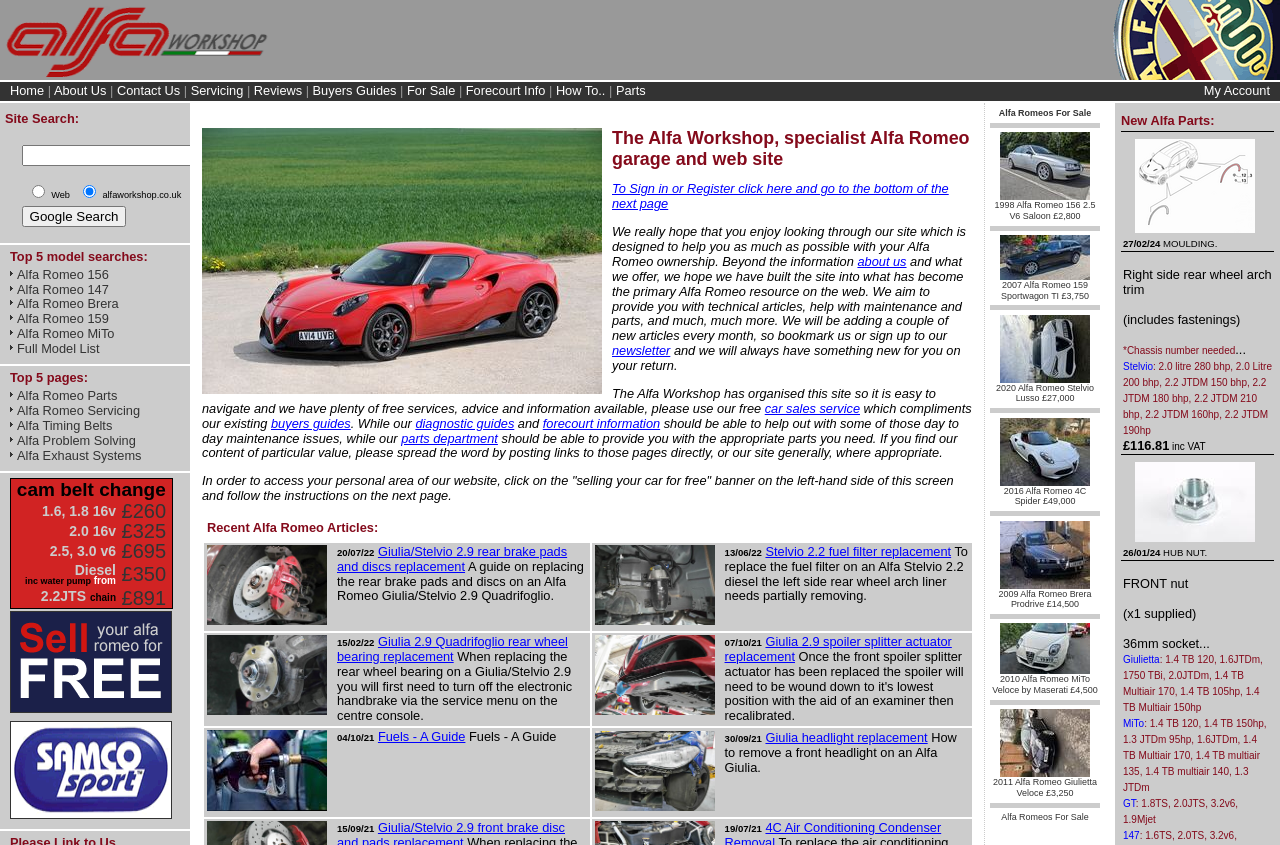Please find the bounding box coordinates of the element that you should click to achieve the following instruction: "Get the price for a cam belt change". The coordinates should be presented as four float numbers between 0 and 1: [left, top, right, bottom].

[0.095, 0.591, 0.13, 0.617]